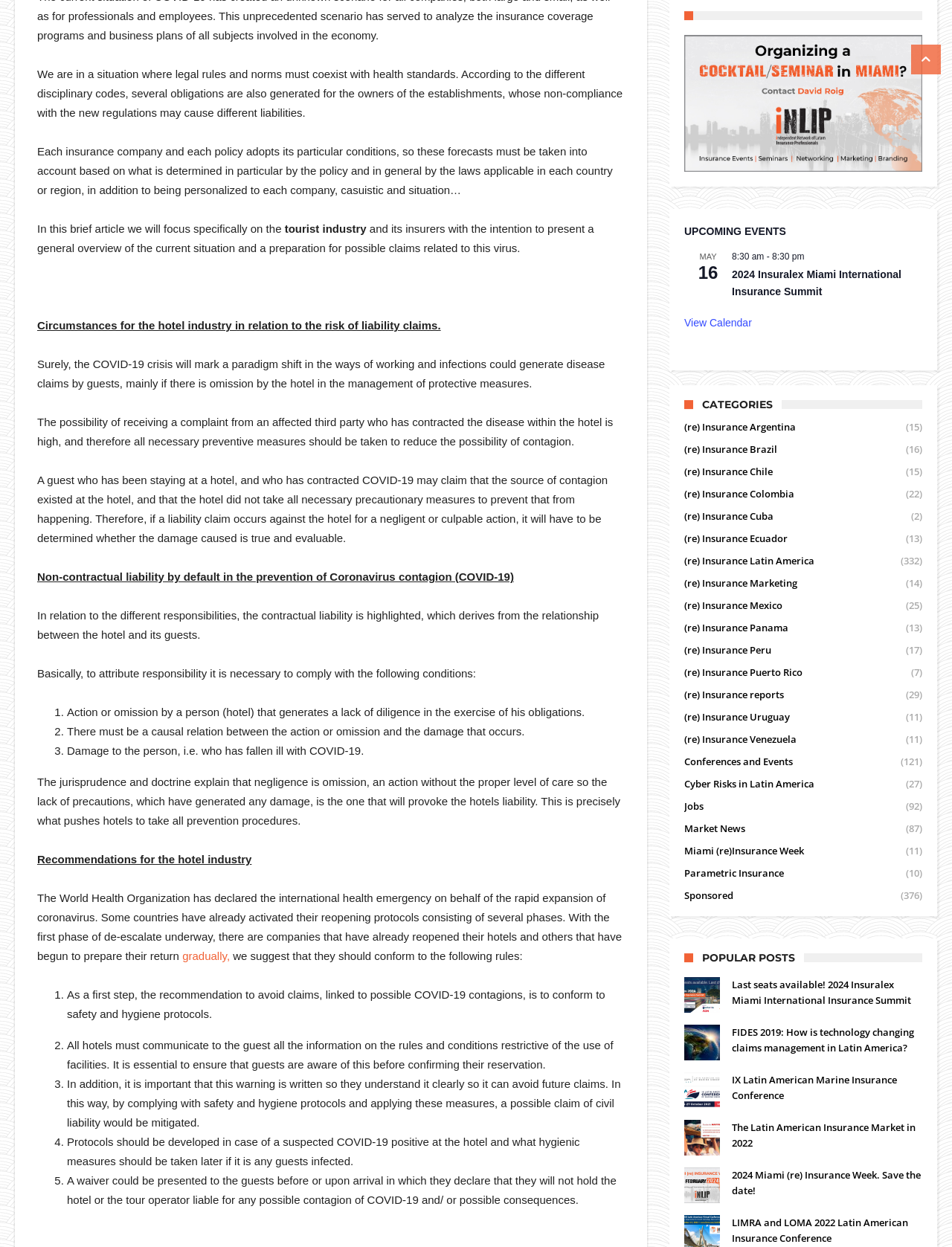Please provide a short answer using a single word or phrase for the question:
What is the name of the event mentioned in the article?

2024 Insuralex Miami International Insurance Summit